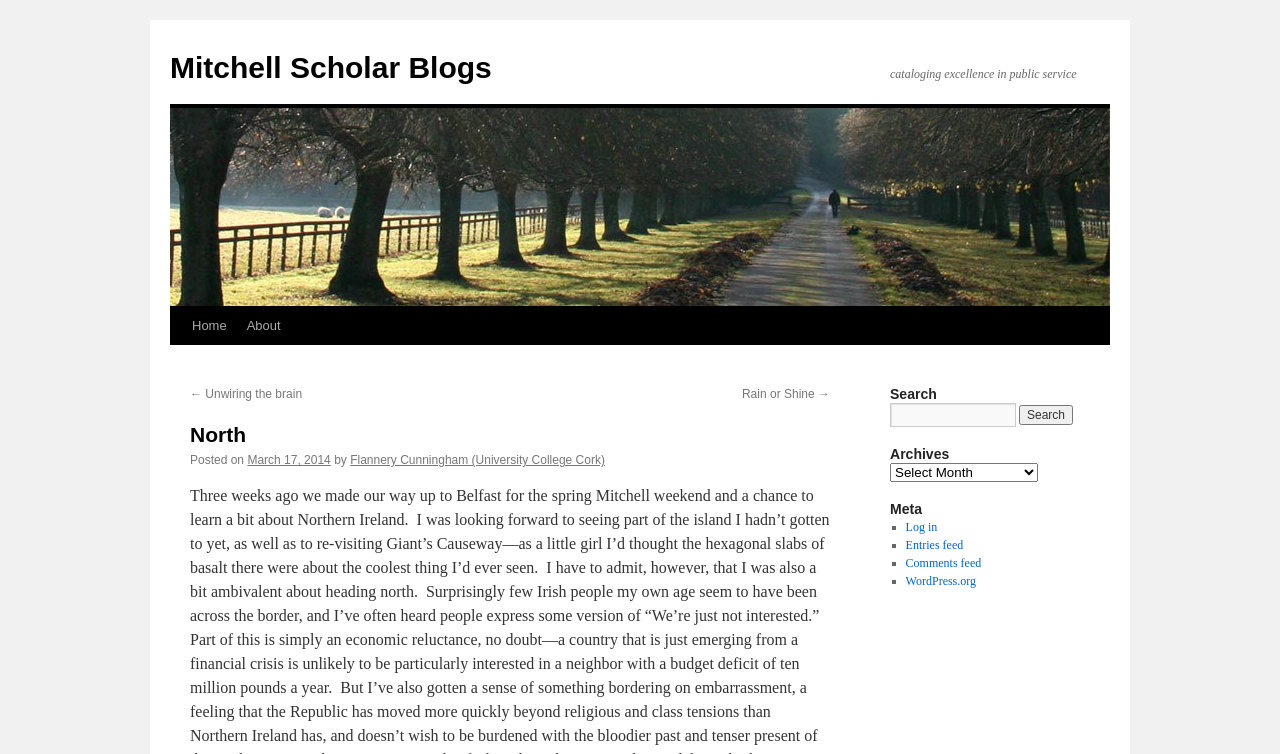Create an in-depth description of the webpage, covering main sections.

This webpage is a blog titled "North | Mitchell Scholar Blogs" with a focus on public service. At the top, there is a link to "Mitchell Scholar Blogs" and a static text "cataloging excellence in public service". Below this, there is a "Skip to content" link, followed by a navigation menu with links to "Home" and "About".

The main content area is divided into two sections. On the left, there is a blog post with a heading "North" and a link to a previous post "← Unwiring the brain" and a next post "Rain or Shine →". The post is dated "March 17, 2014" and is written by "Flannery Cunningham (University College Cork)".

On the right, there is a sidebar with several sections. At the top, there is a search box with a heading "Search" and a button to submit the search query. Below this, there is a section titled "Archives" with a combobox to select archives. Further down, there is a section titled "Meta" with links to "Log in", "Entries feed", "Comments feed", and "WordPress.org", each preceded by a list marker "■".

Overall, the webpage has a simple and organized layout, with a clear focus on the blog post and easy access to navigation and search functionality.